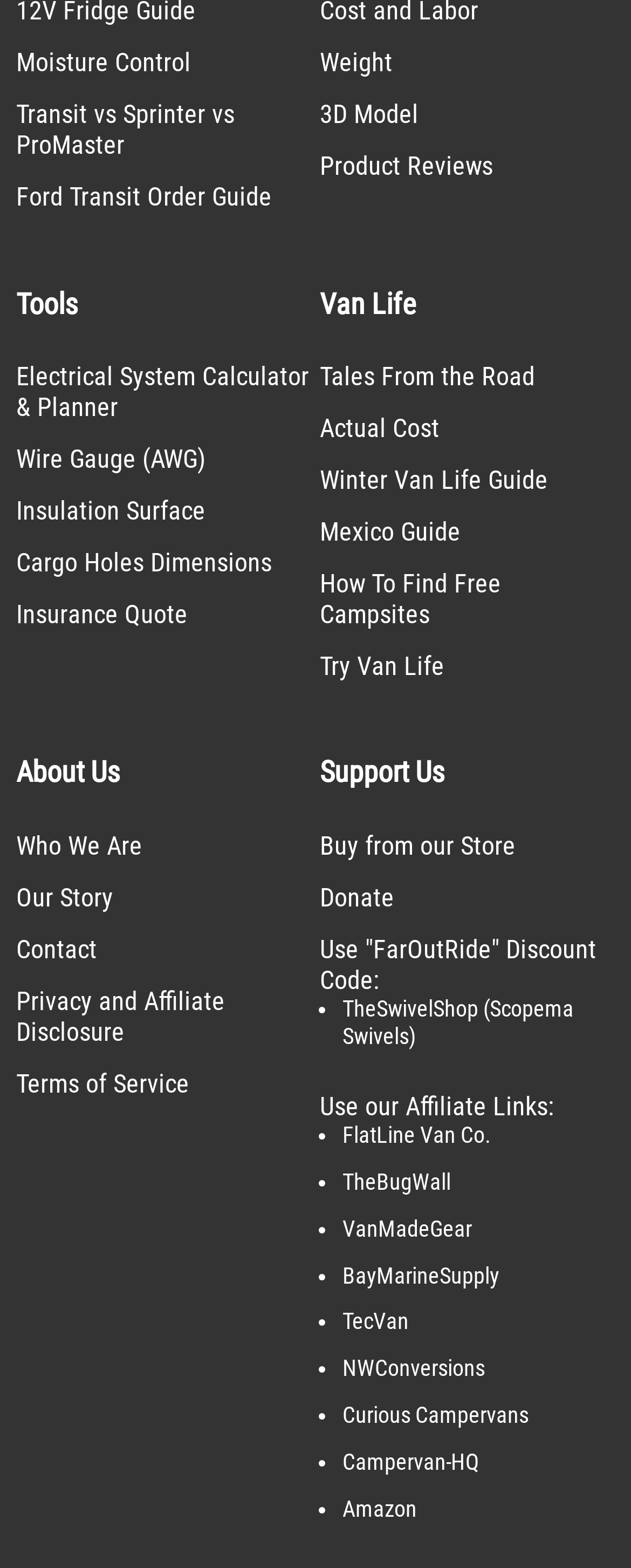Please find the bounding box coordinates of the element that needs to be clicked to perform the following instruction: "Subscribe to the newsletter". The bounding box coordinates should be four float numbers between 0 and 1, represented as [left, top, right, bottom].

None